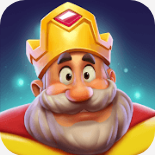What type of game is 'King'?
Answer the question with a single word or phrase, referring to the image.

Mobile puzzle game